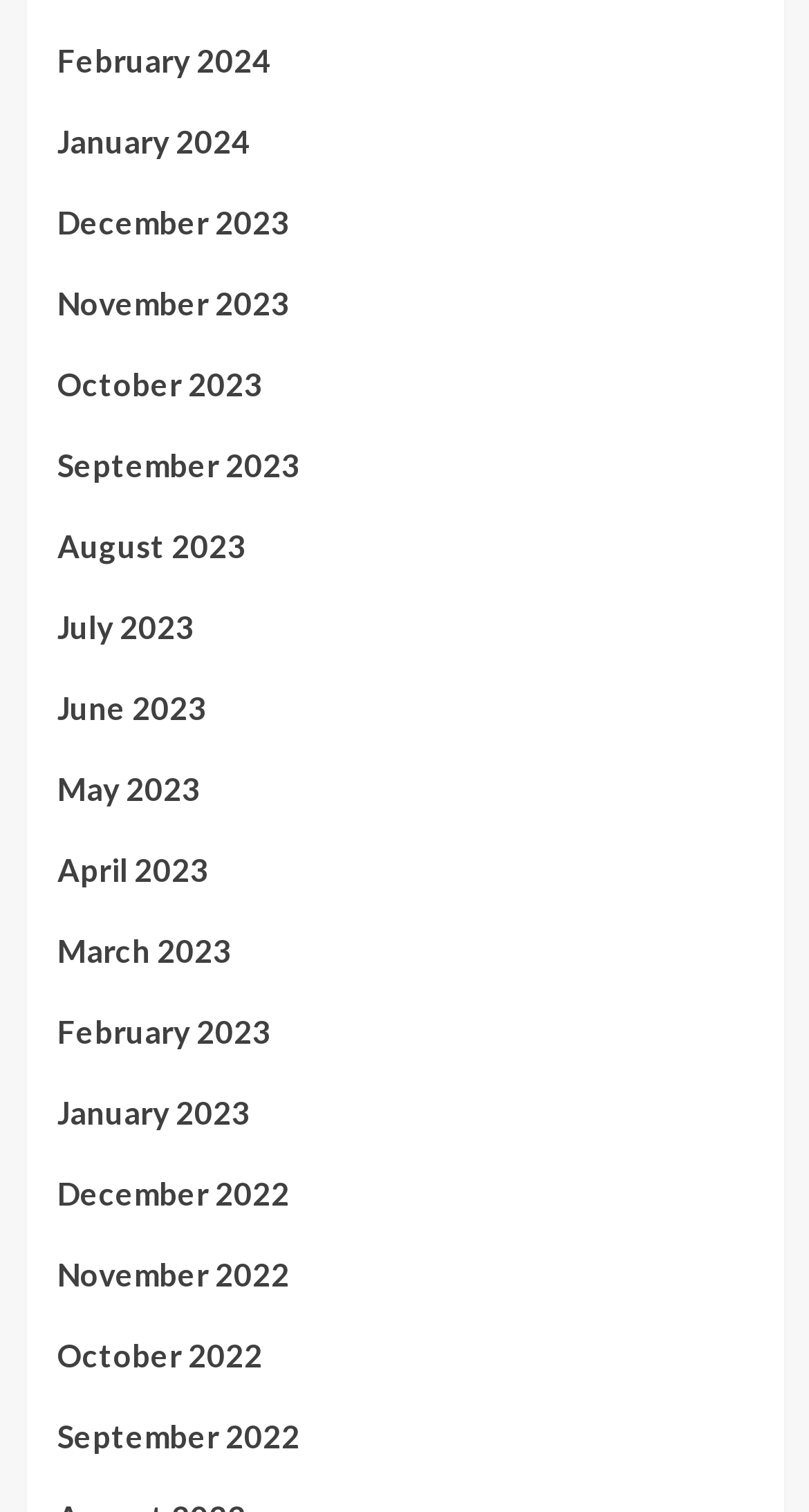What is the most recent month listed?
Look at the image and respond with a one-word or short phrase answer.

February 2024